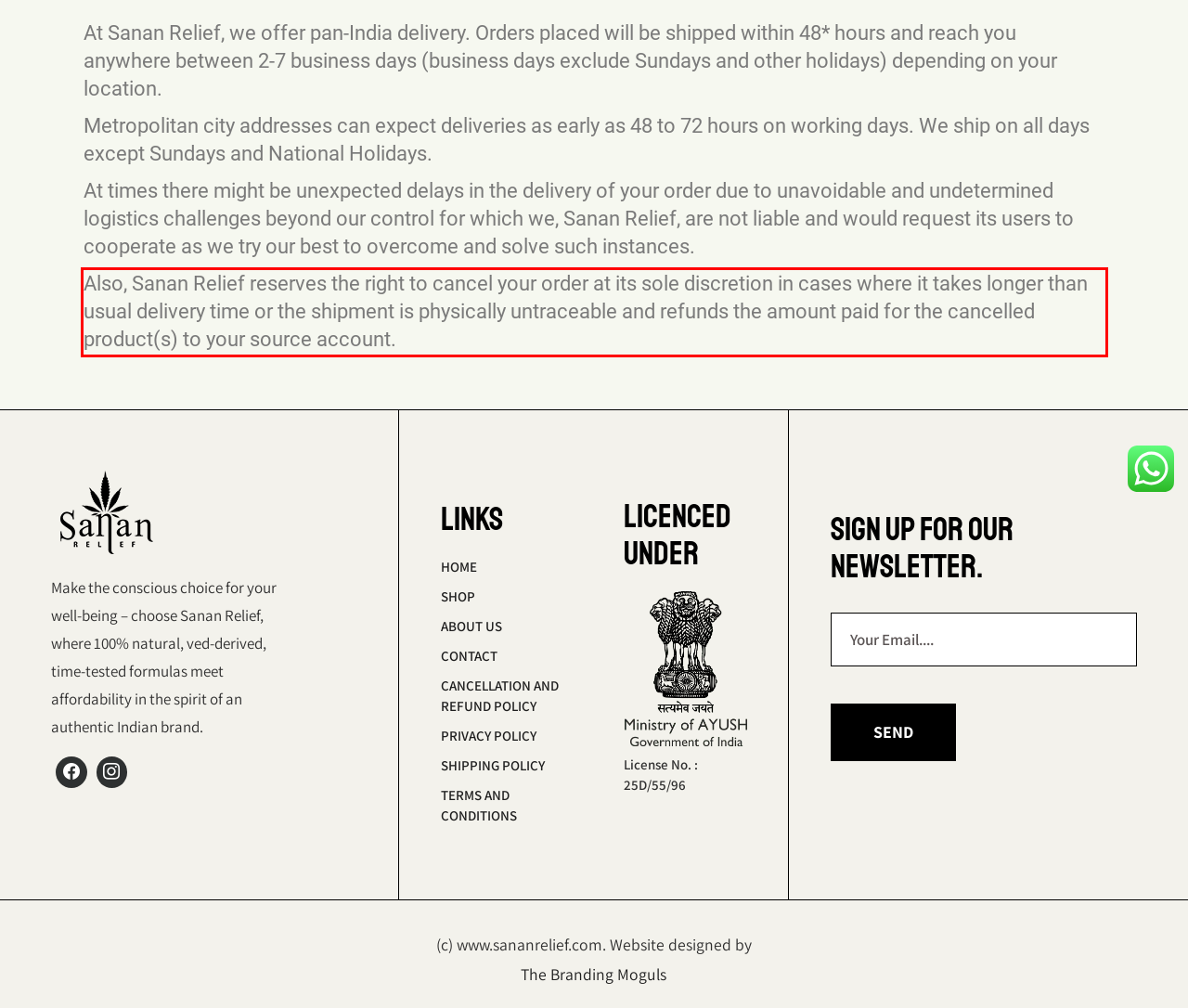Extract and provide the text found inside the red rectangle in the screenshot of the webpage.

Also, Sanan Relief reserves the right to cancel your order at its sole discretion in cases where it takes longer than usual delivery time or the shipment is physically untraceable and refunds the amount paid for the cancelled product(s) to your source account.